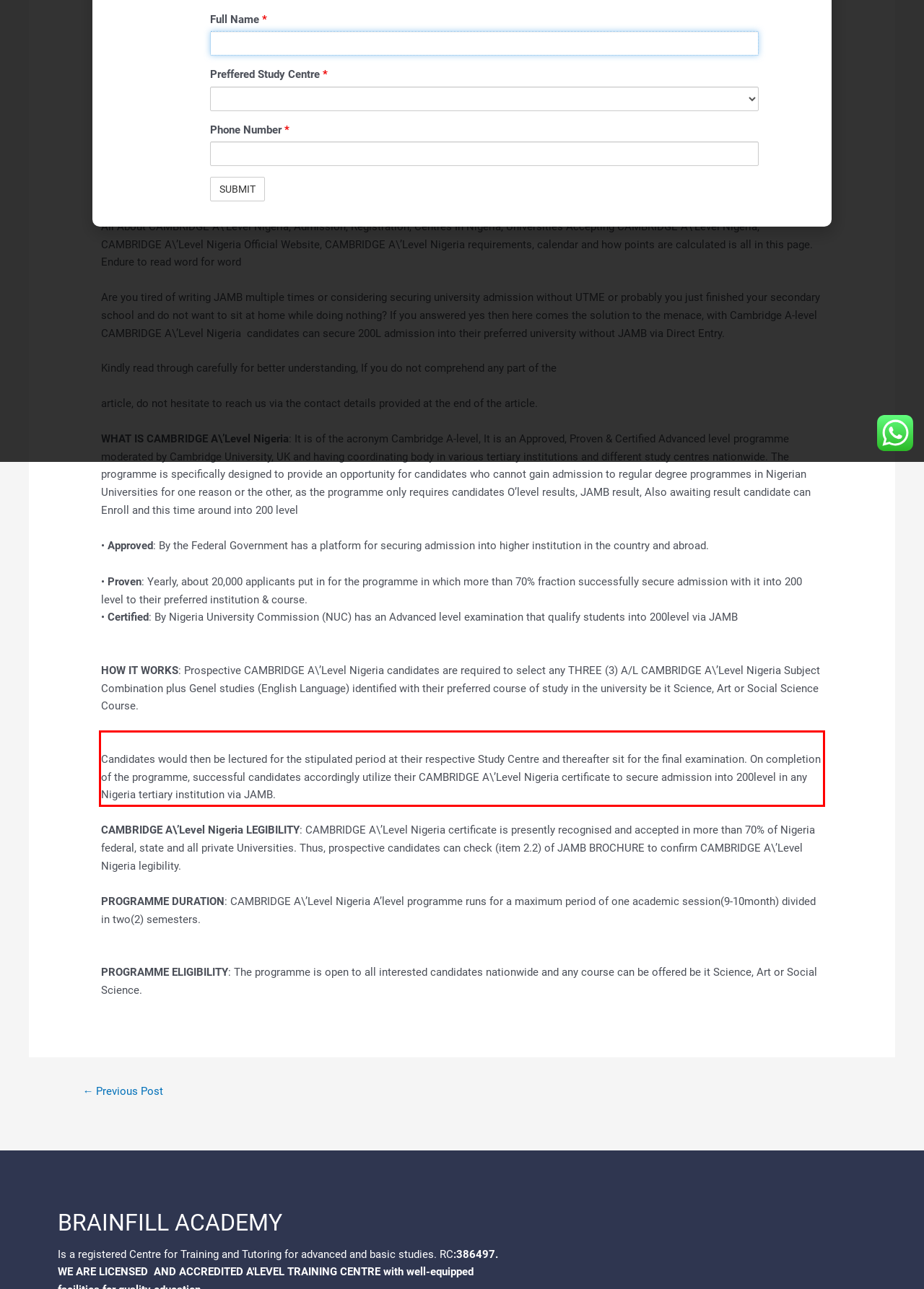Please examine the webpage screenshot containing a red bounding box and use OCR to recognize and output the text inside the red bounding box.

Candidates would then be lectured for the stipulated period at their respective Study Centre and thereafter sit for the final examination. On completion of the programme, successful candidates accordingly utilize their CAMBRIDGE A\’Level Nigeria certificate to secure admission into 200level in any Nigeria tertiary institution via JAMB.